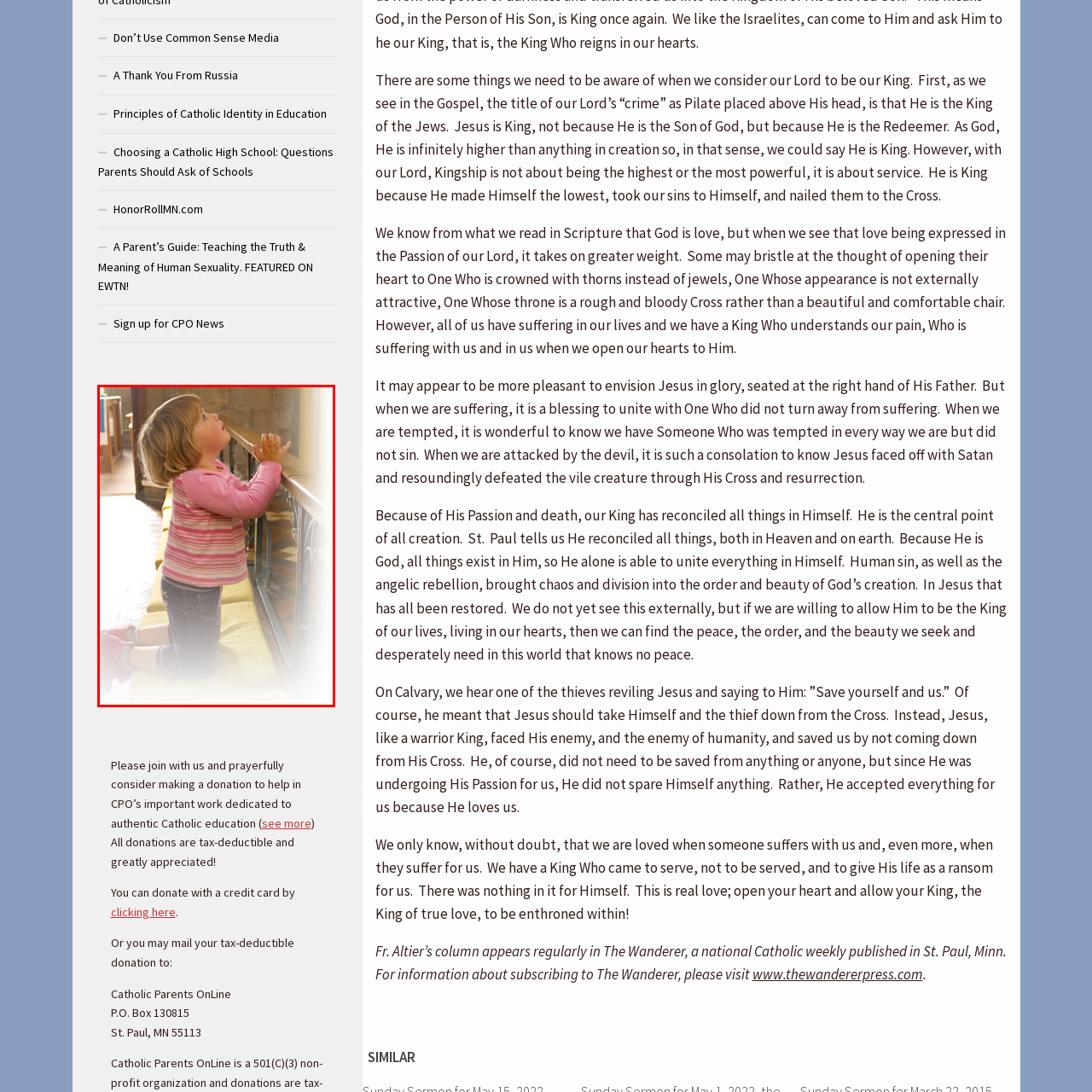Analyze and describe the image content within the red perimeter in detail.

The image depicts a young child kneeling in prayer, her small hands clasped together as she gazes upwards with an expression of earnestness and reflection. Dressed in a pink-striped sweater and denim jeans, she leans against a wooden railing, suggesting a serene and contemplative atmosphere. The warm lighting enhances the peacefulness of the moment, illuminating her face as she engages in a personal act of devotion. The setting appears to be a church or a spiritual space, where the child is likely seeking comfort and connection in her faith. This tender scene embodies innocence and a profound sense of spirituality, illustrating the importance of faith and reflection in even the youngest among us.